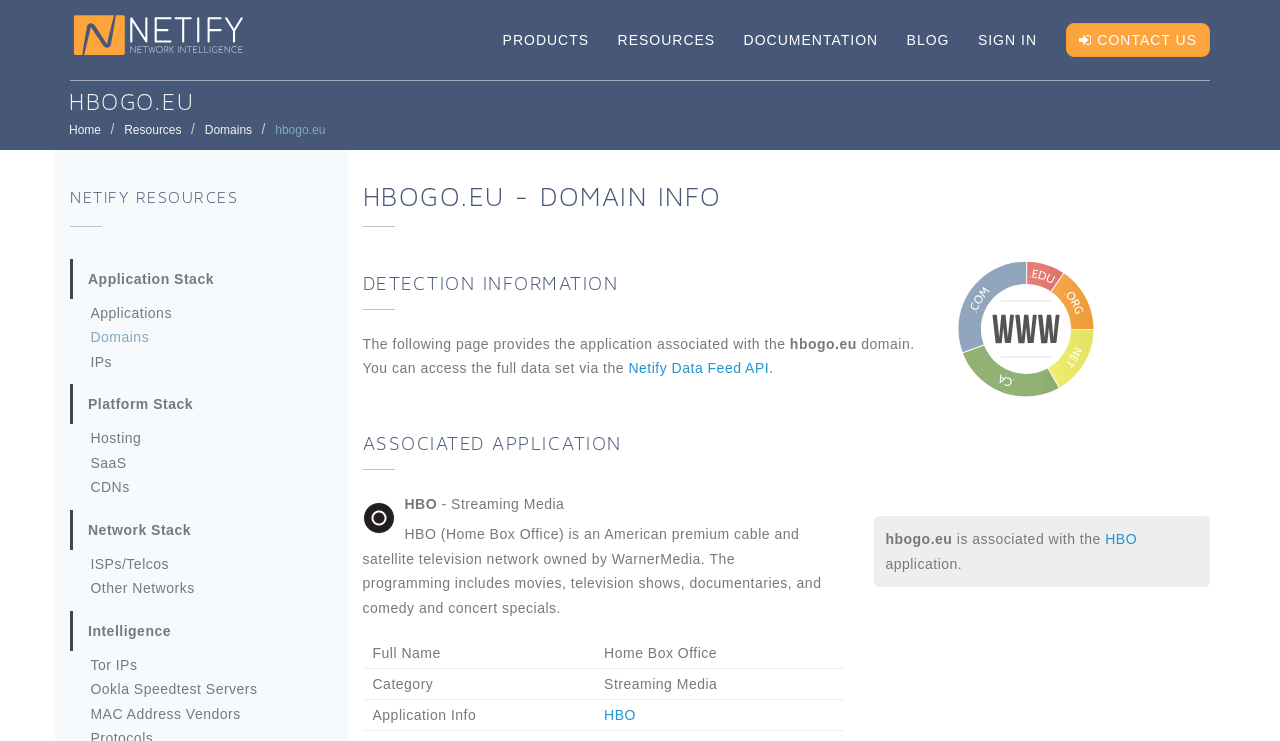Given the element description: "Netify Data Feed API", predict the bounding box coordinates of the UI element it refers to, using four float numbers between 0 and 1, i.e., [left, top, right, bottom].

[0.491, 0.486, 0.601, 0.508]